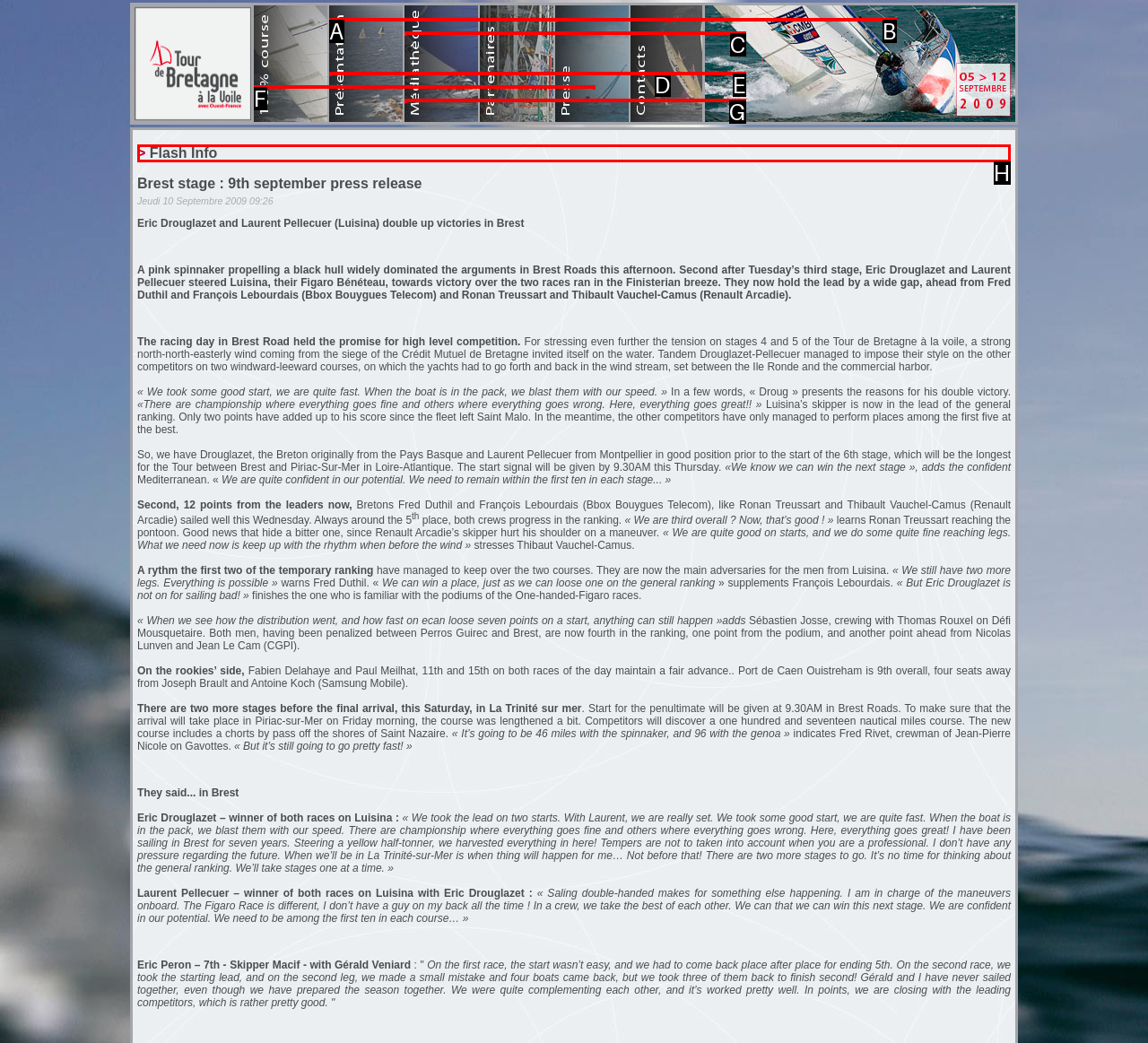Decide which UI element to click to accomplish the task: Read 'Flash Info'
Respond with the corresponding option letter.

H